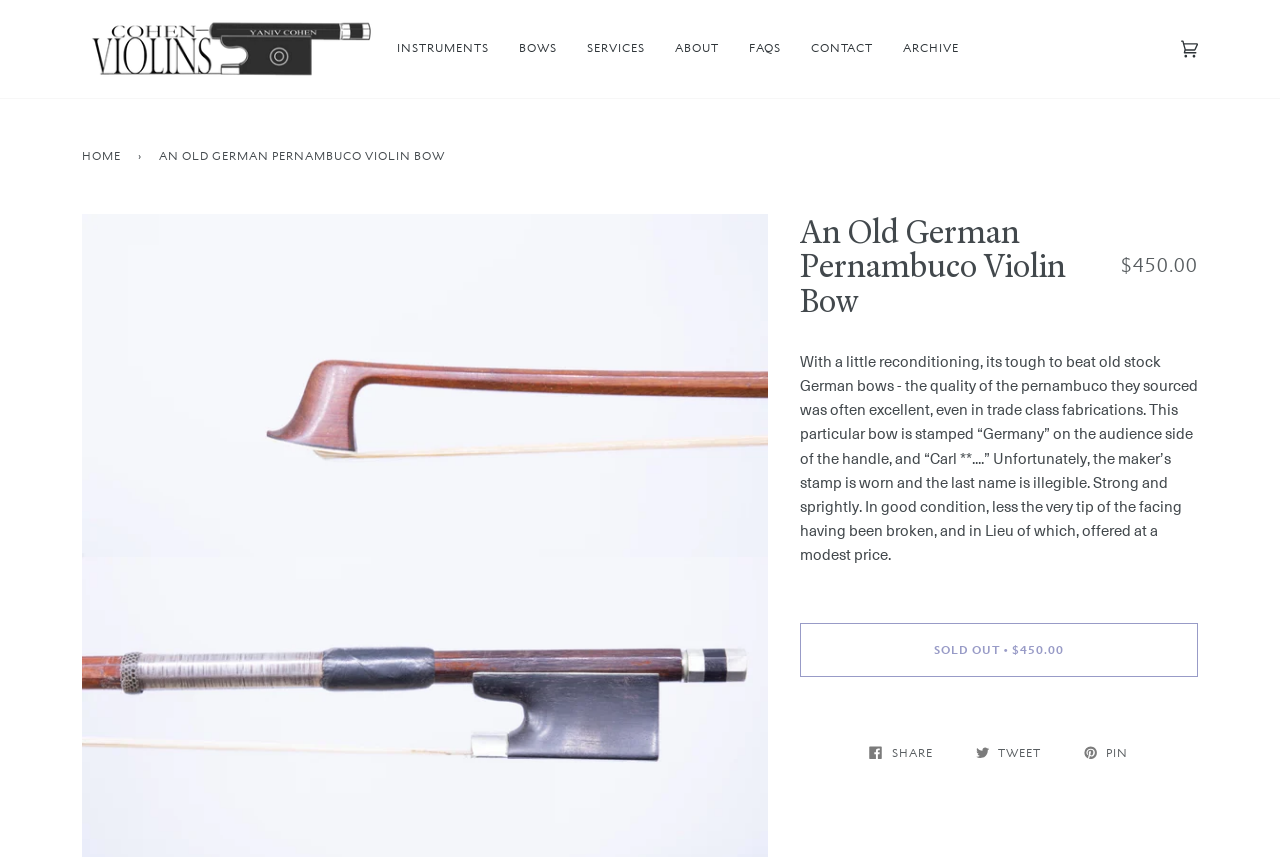Answer with a single word or phrase: 
What is the material of the violin bow?

Pernambuco